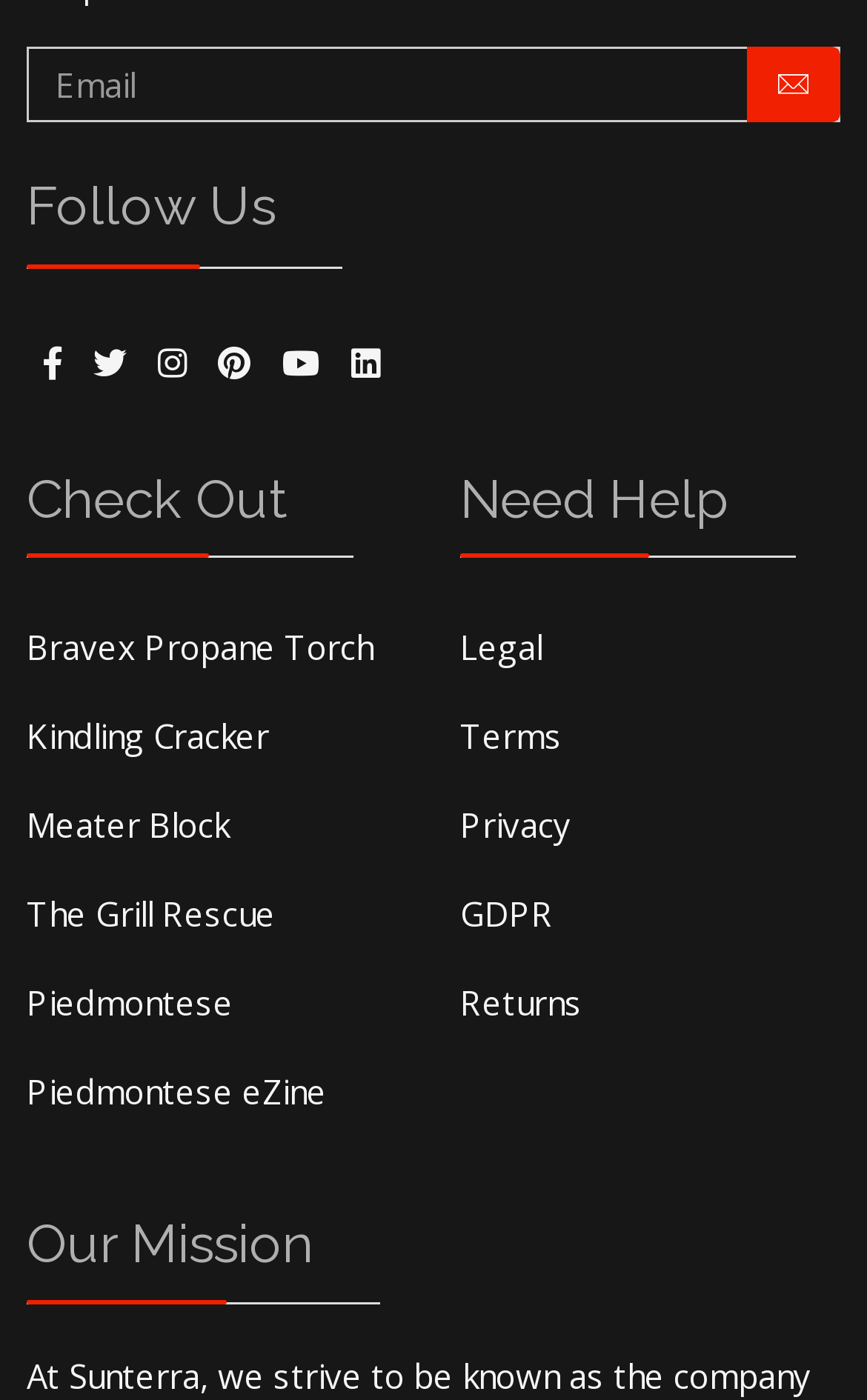Answer the question using only one word or a concise phrase: What is the purpose of the textbox?

Email